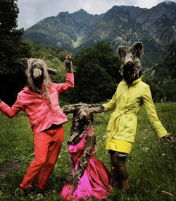What is the backdrop of the scene?
Please interpret the details in the image and answer the question thoroughly.

The caption describes the scene as being set against a backdrop of towering mountains, which provides a majestic and natural setting for the three figures.